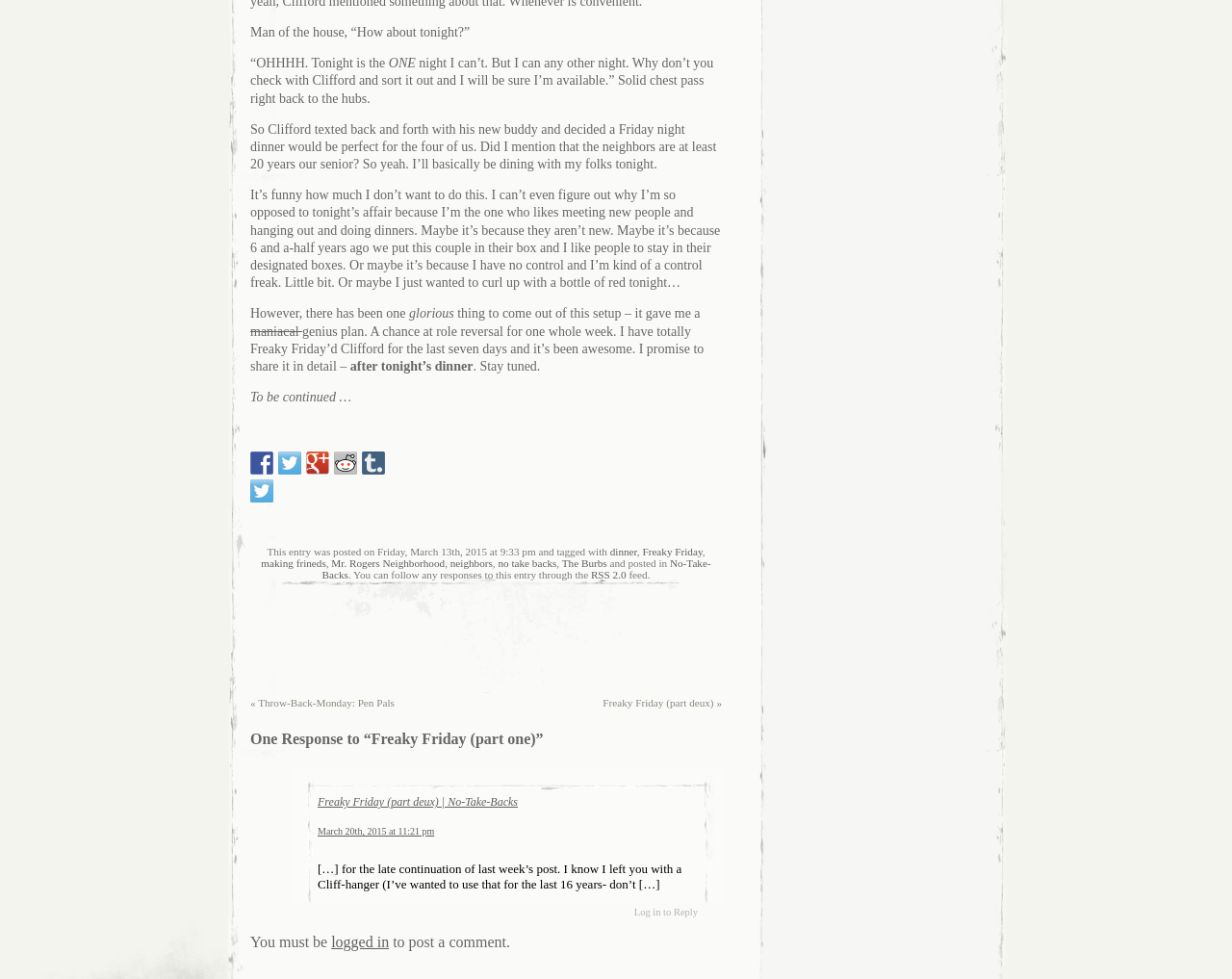What is the author's intention for sharing their experience?
Refer to the image and provide a one-word or short phrase answer.

To share a story